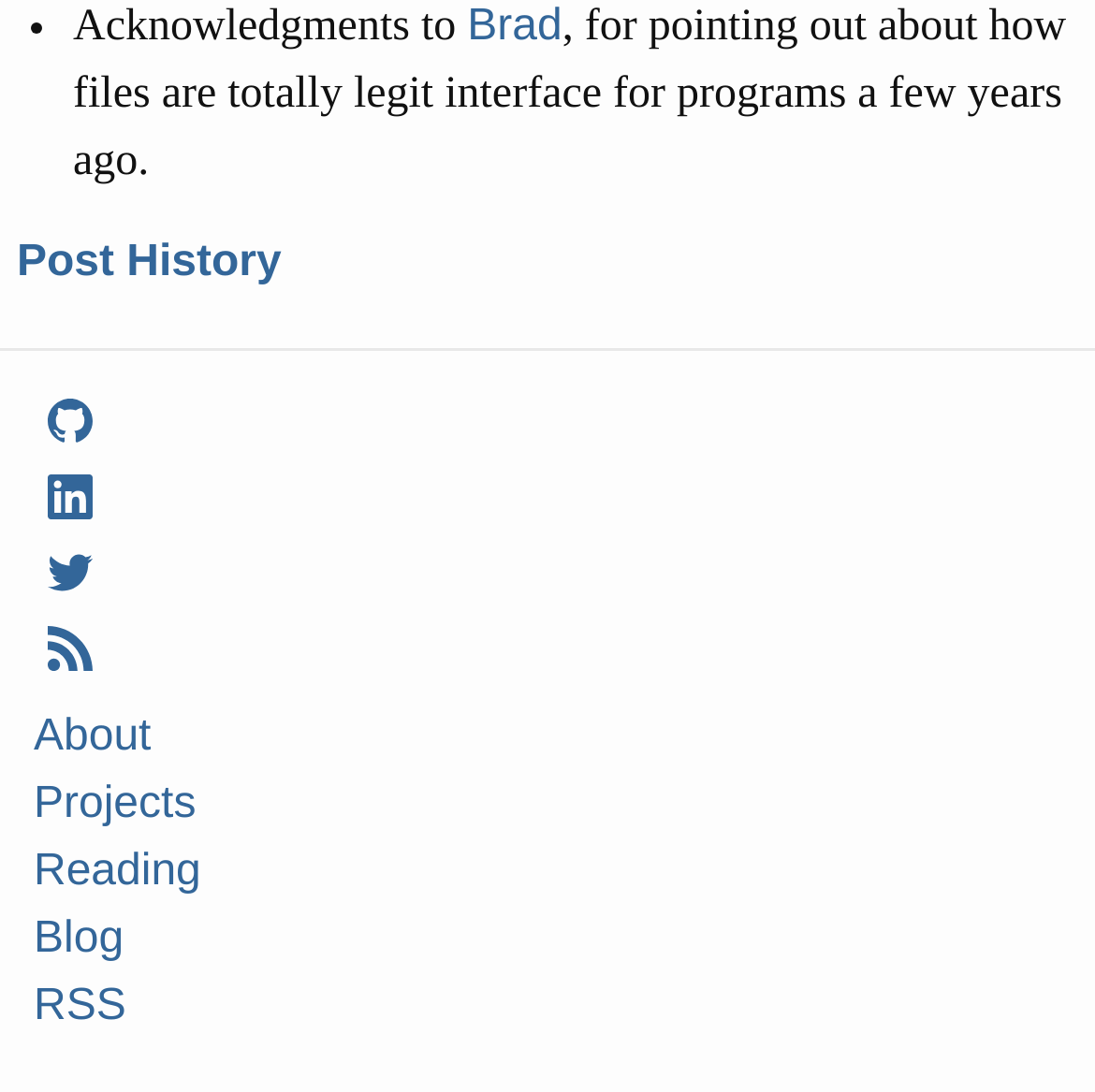Identify the bounding box coordinates of the element that should be clicked to fulfill this task: "View Buyer's Guides". The coordinates should be provided as four float numbers between 0 and 1, i.e., [left, top, right, bottom].

None